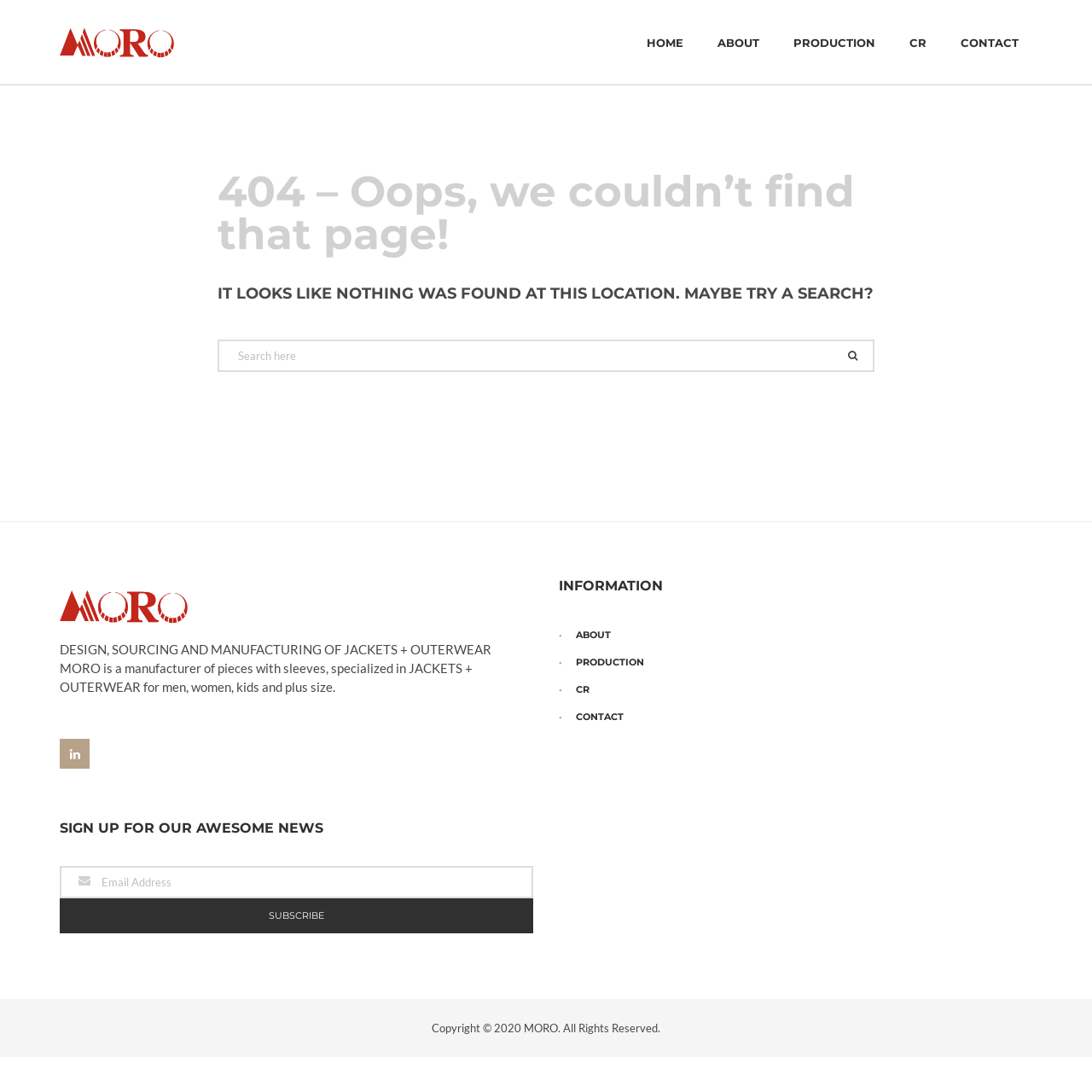Identify the bounding box of the UI component described as: "name="s" placeholder="Search here"".

[0.199, 0.311, 0.801, 0.341]